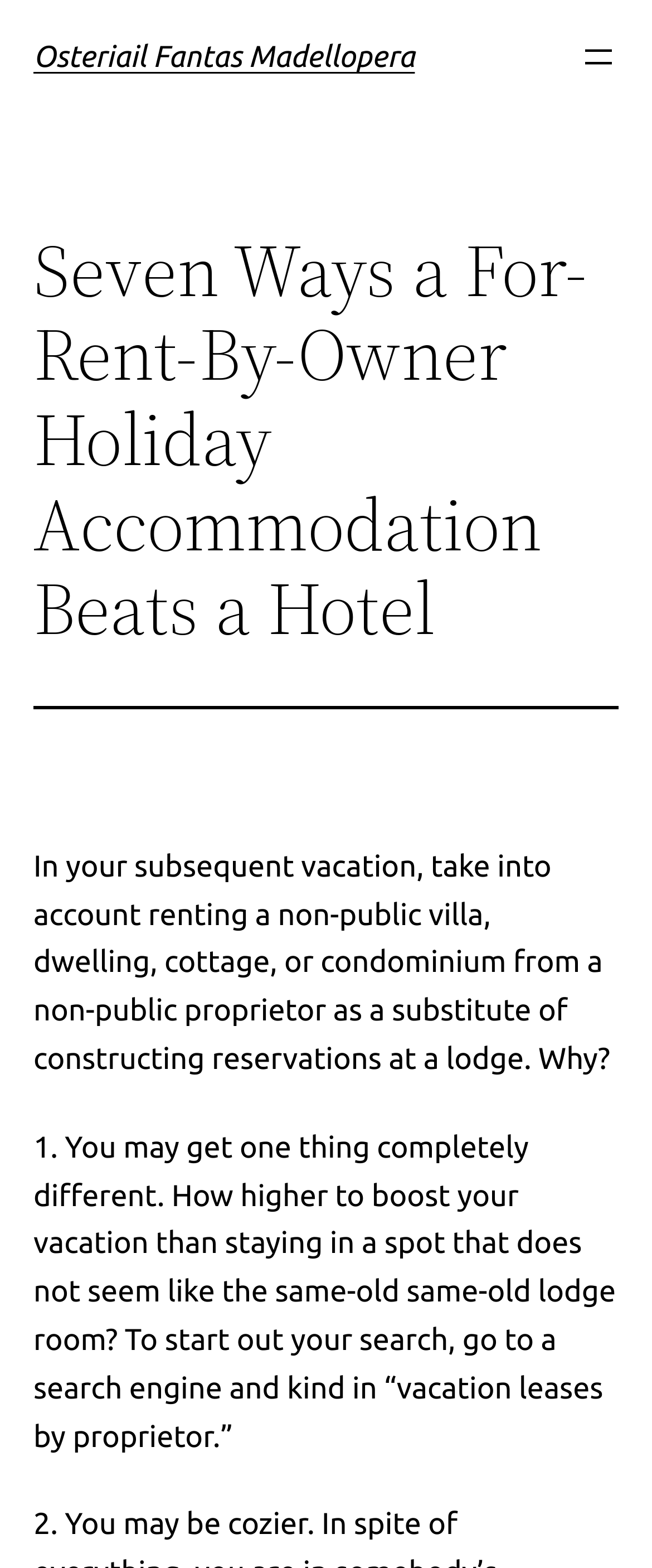What is the purpose of the webpage?
Refer to the image and give a detailed response to the question.

Based on the webpage content, it is clear that the purpose of the webpage is to promote vacation rentals by private owners as an alternative to hotel accommodation, highlighting the benefits of renting a private villa or dwelling.